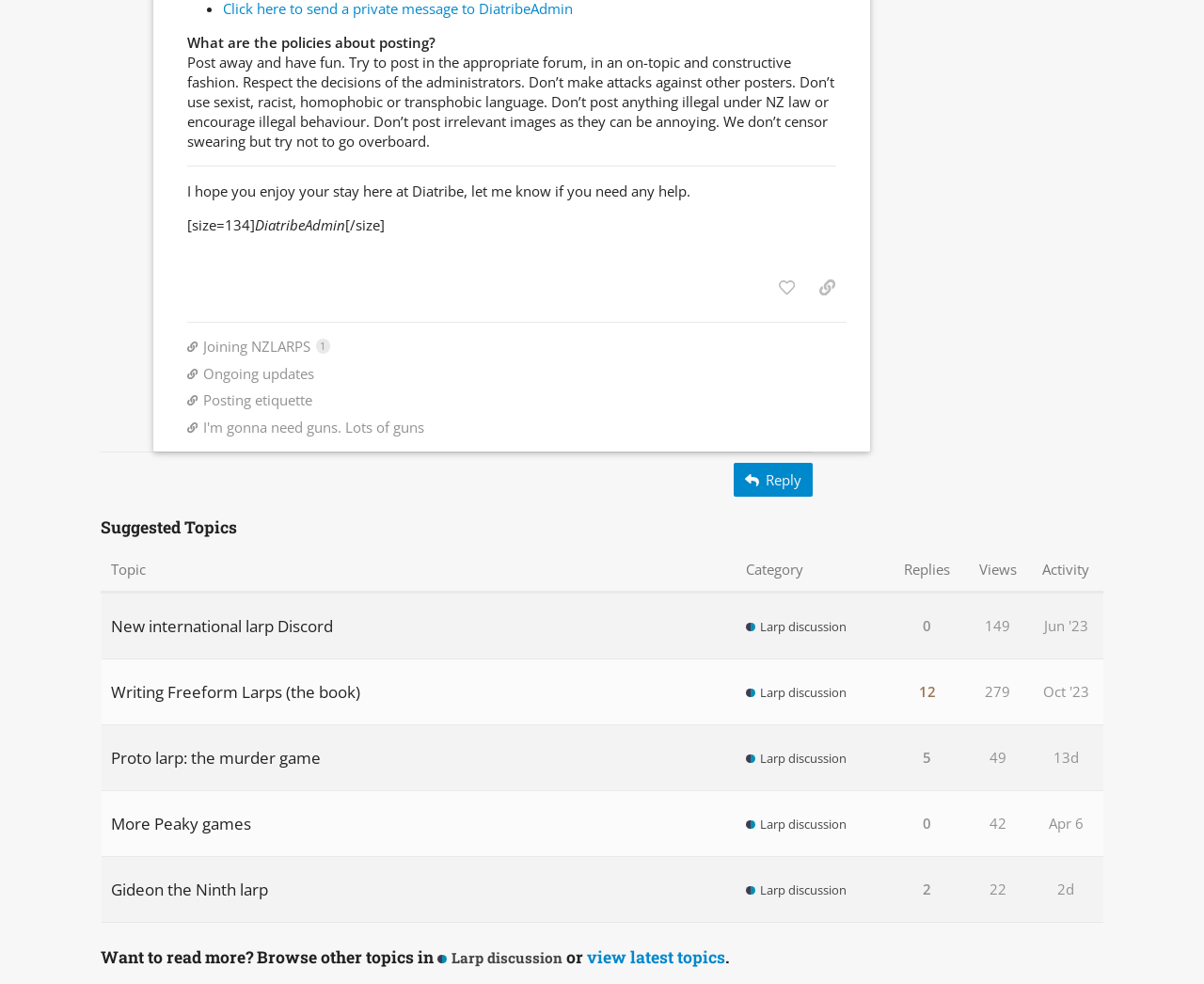Using floating point numbers between 0 and 1, provide the bounding box coordinates in the format (top-left x, top-left y, bottom-right x, bottom-right y). Locate the UI element described here: Jun '23

[0.863, 0.612, 0.907, 0.66]